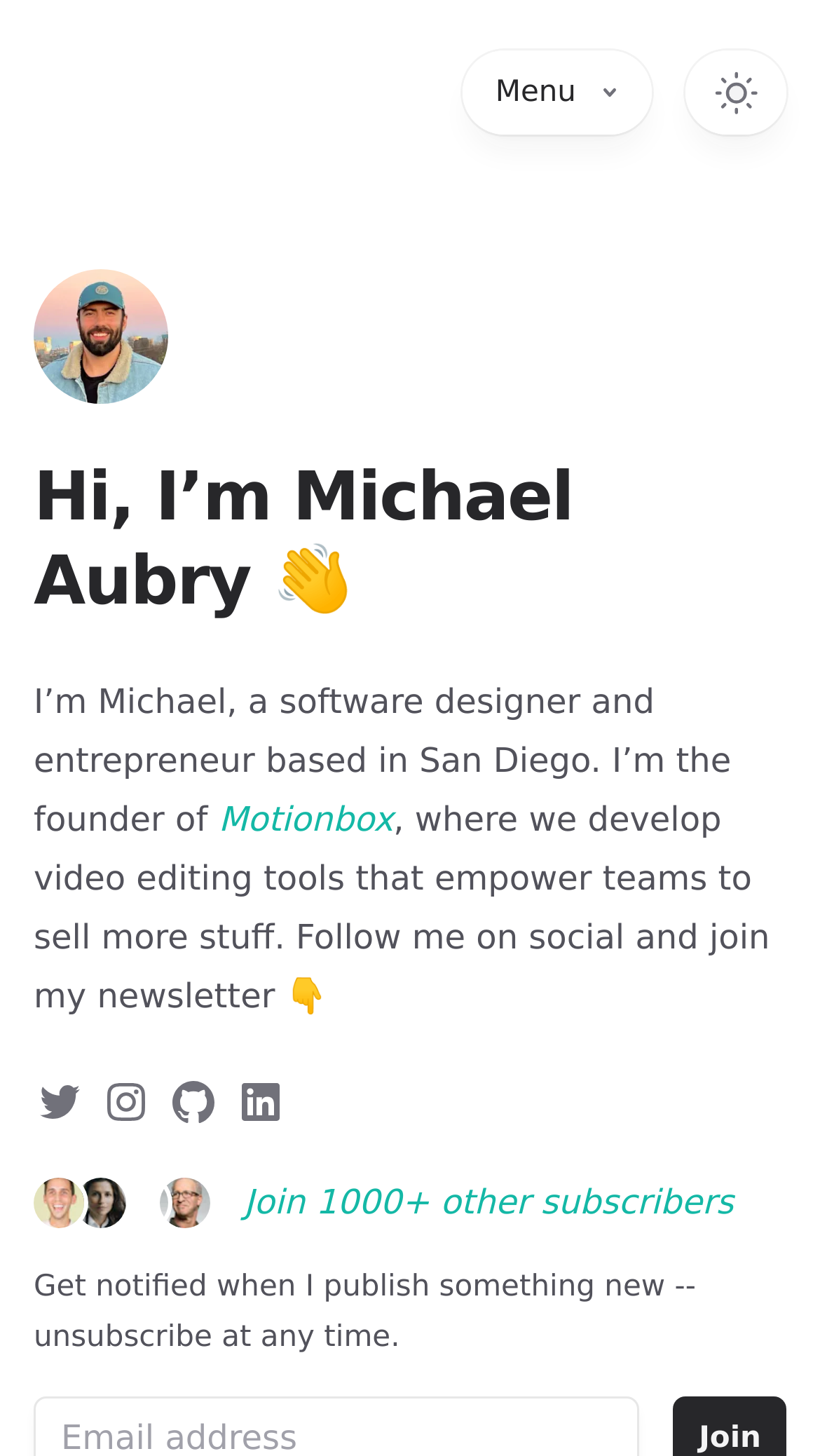Predict the bounding box for the UI component with the following description: "aria-label="Follow on LinkedIn"".

[0.277, 0.734, 0.359, 0.78]